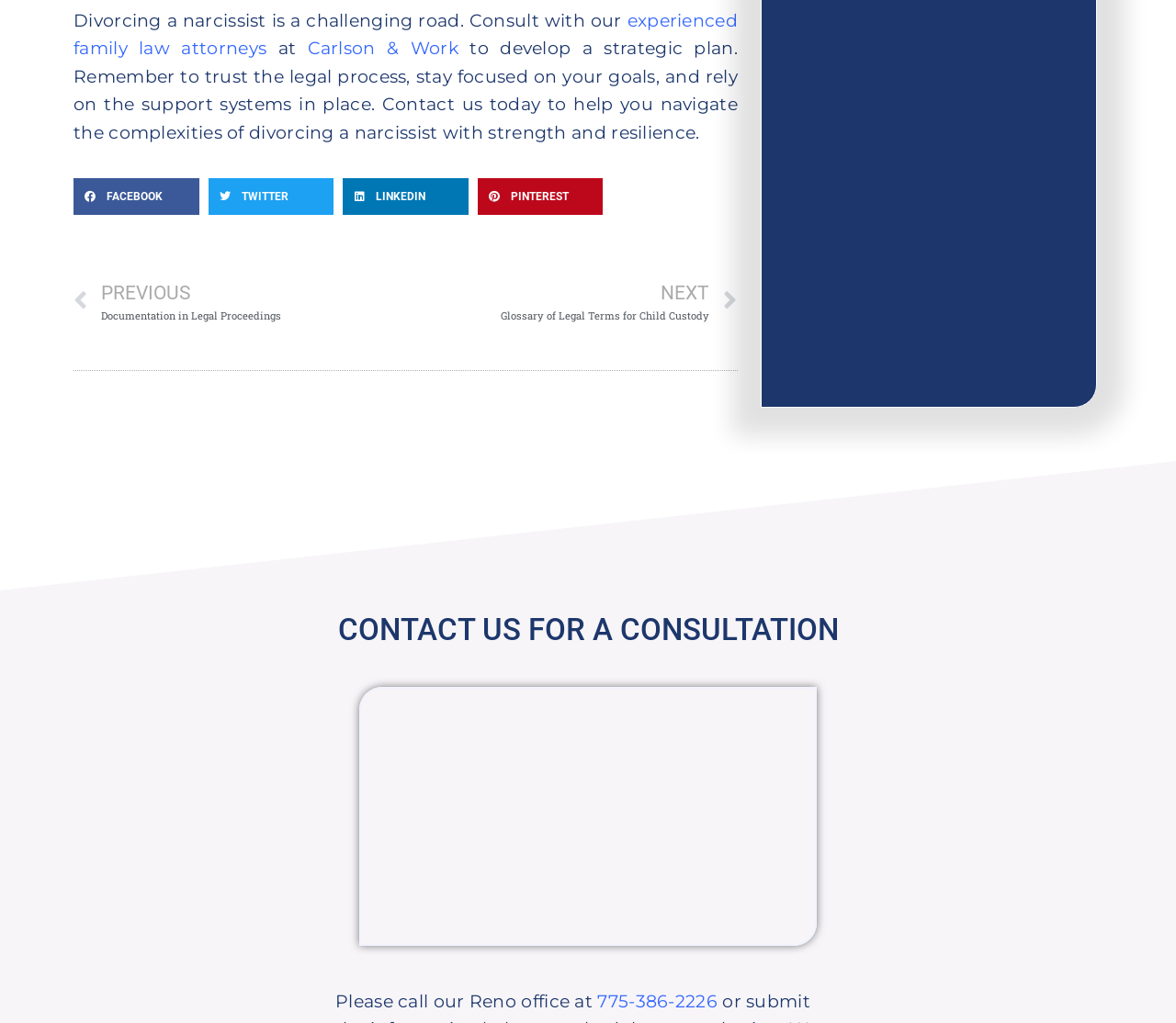Please find the bounding box coordinates of the section that needs to be clicked to achieve this instruction: "Contact Carlson & Work".

[0.261, 0.037, 0.39, 0.058]